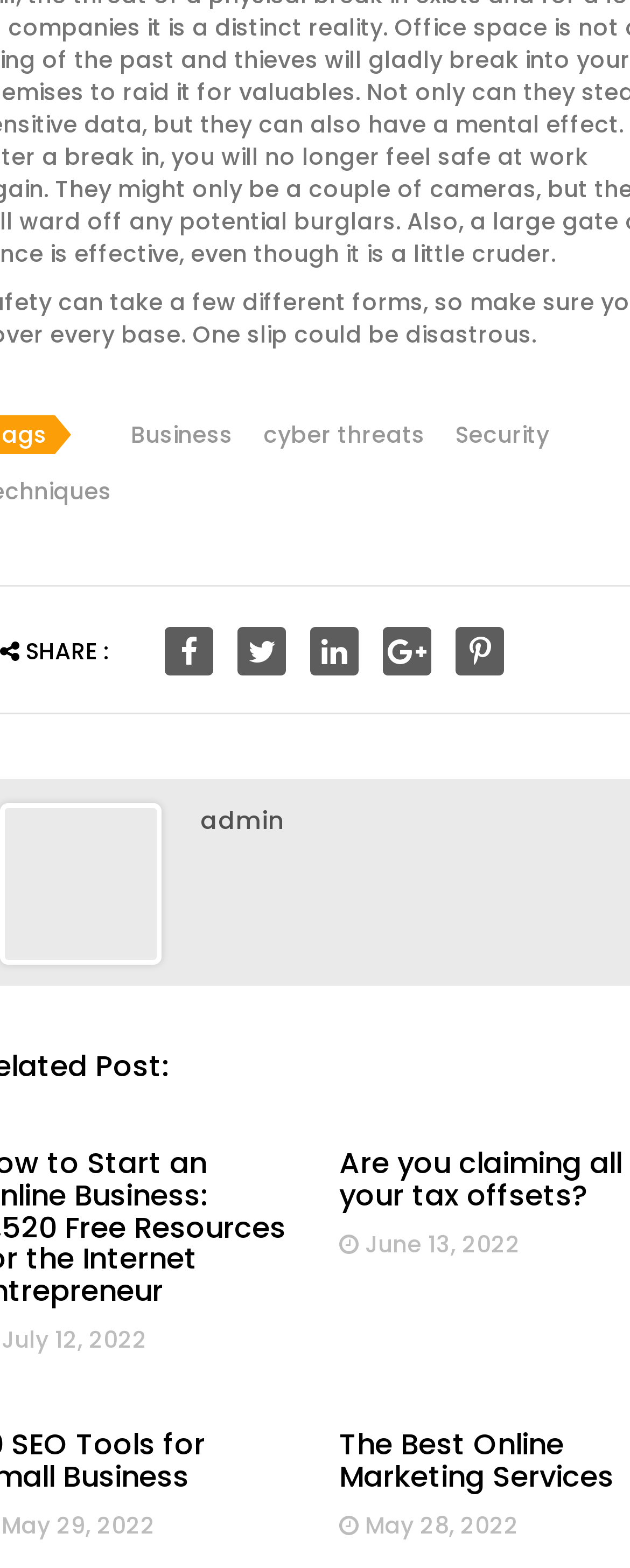What is the username of the admin?
Refer to the image and give a detailed answer to the query.

I found the link 'admin' on the webpage, which suggests that it is the username of the administrator or the author of the webpage.